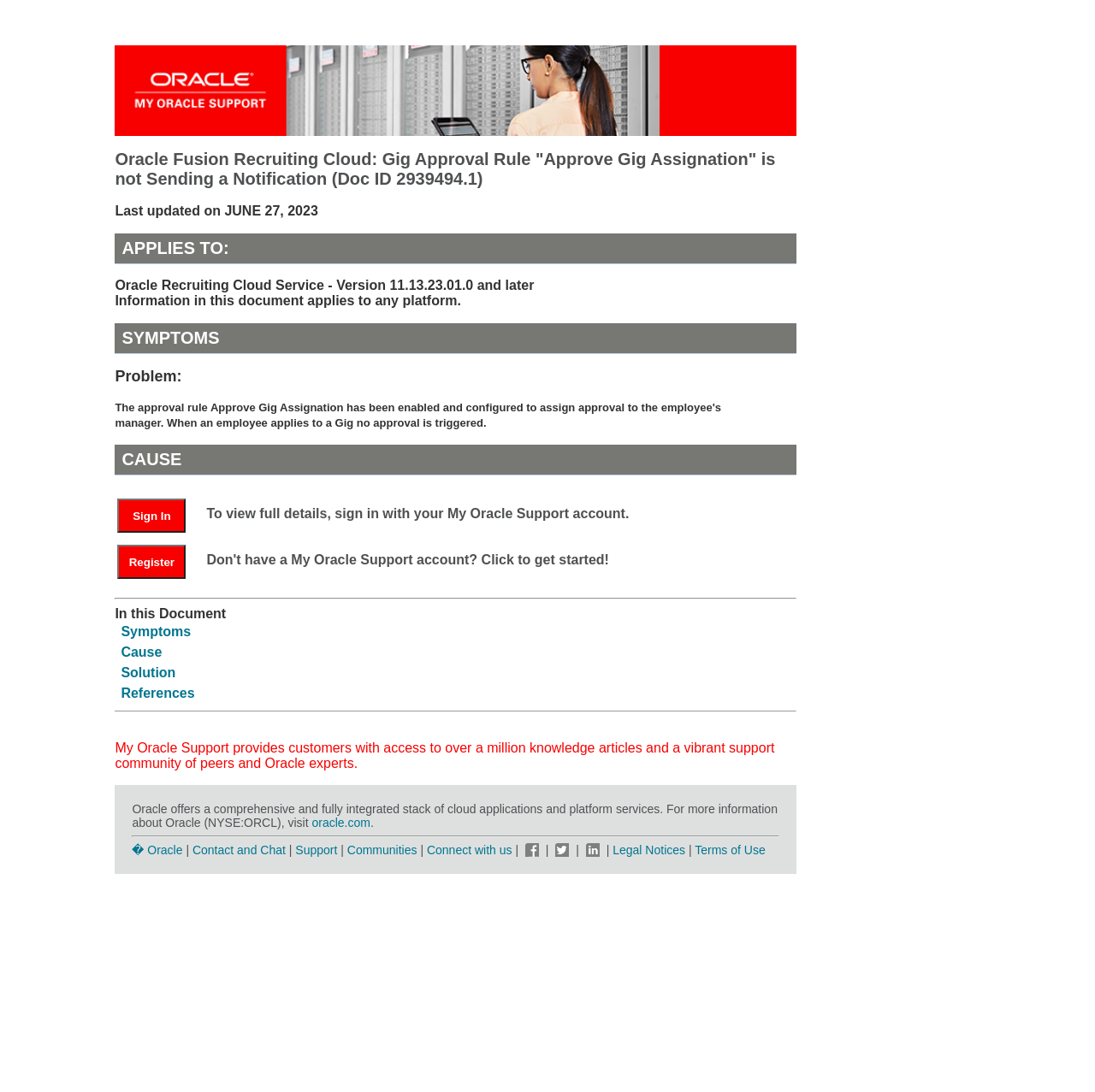What is the problem described in the symptoms section?
Give a single word or phrase as your answer by examining the image.

No approval is triggered when an employee applies to a Gig